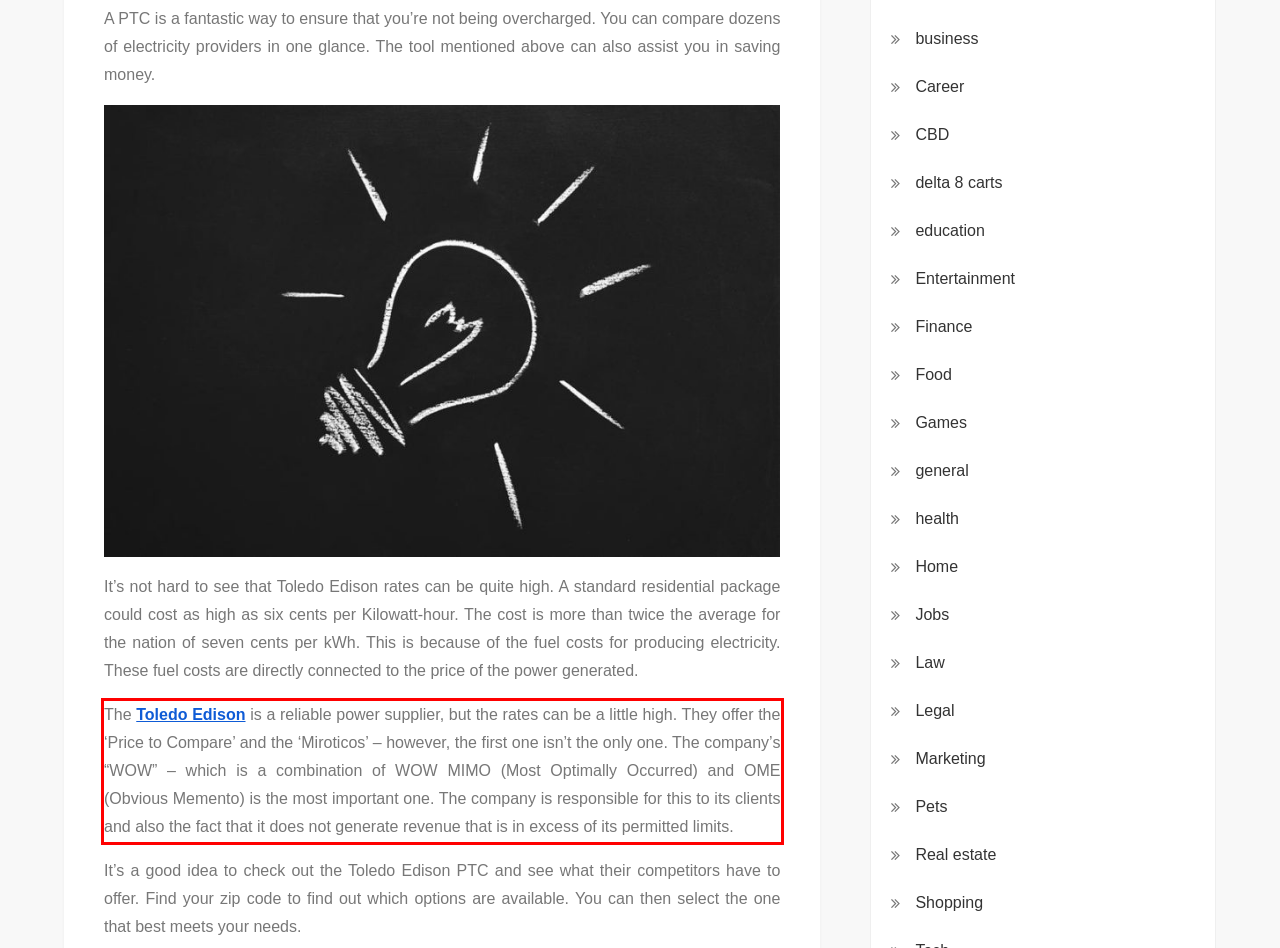You have a screenshot with a red rectangle around a UI element. Recognize and extract the text within this red bounding box using OCR.

The Toledo Edison is a reliable power supplier, but the rates can be a little high. They offer the ‘Price to Compare’ and the ‘Miroticos’ – however, the first one isn’t the only one. The company’s “WOW” – which is a combination of WOW MIMO (Most Optimally Occurred) and OME (Obvious Memento) is the most important one. The company is responsible for this to its clients and also the fact that it does not generate revenue that is in excess of its permitted limits.